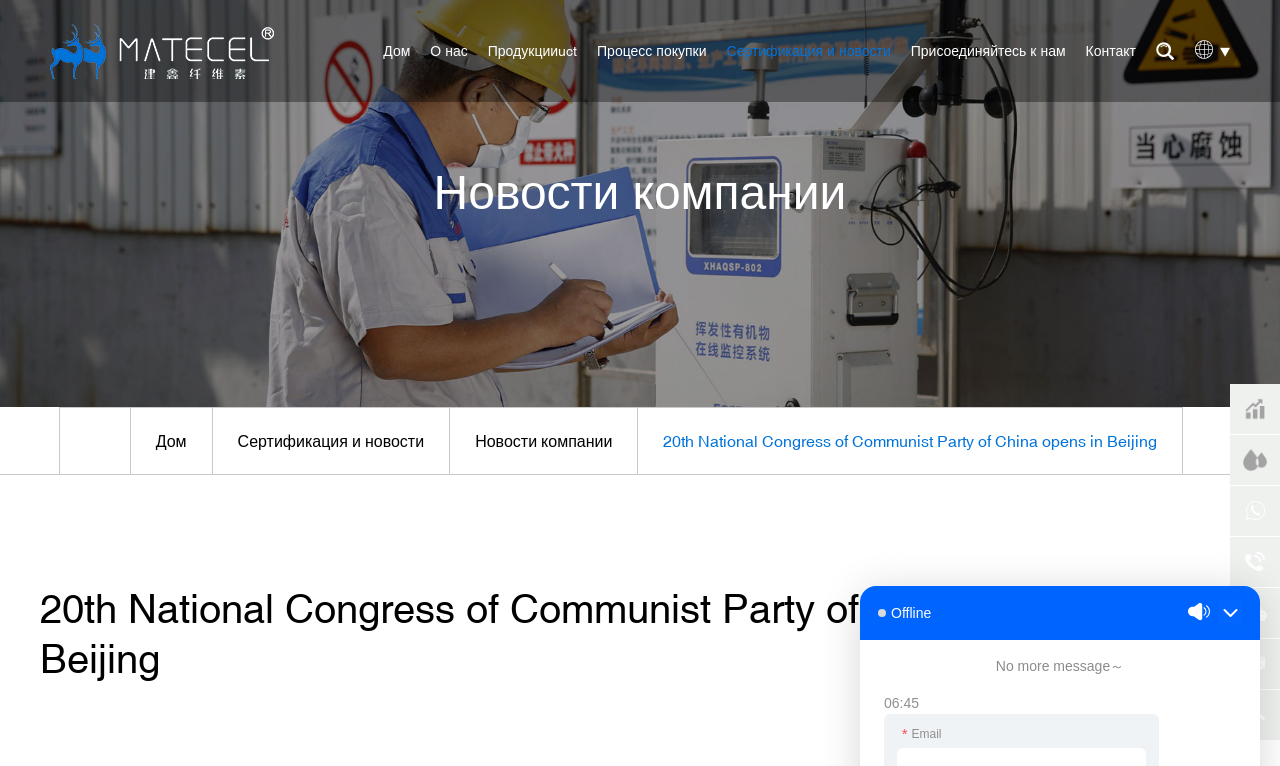Locate the UI element described as follows: "Процесс покупки". Return the bounding box coordinates as four float numbers between 0 and 1 in the order [left, top, right, bottom].

[0.466, 0.001, 0.552, 0.132]